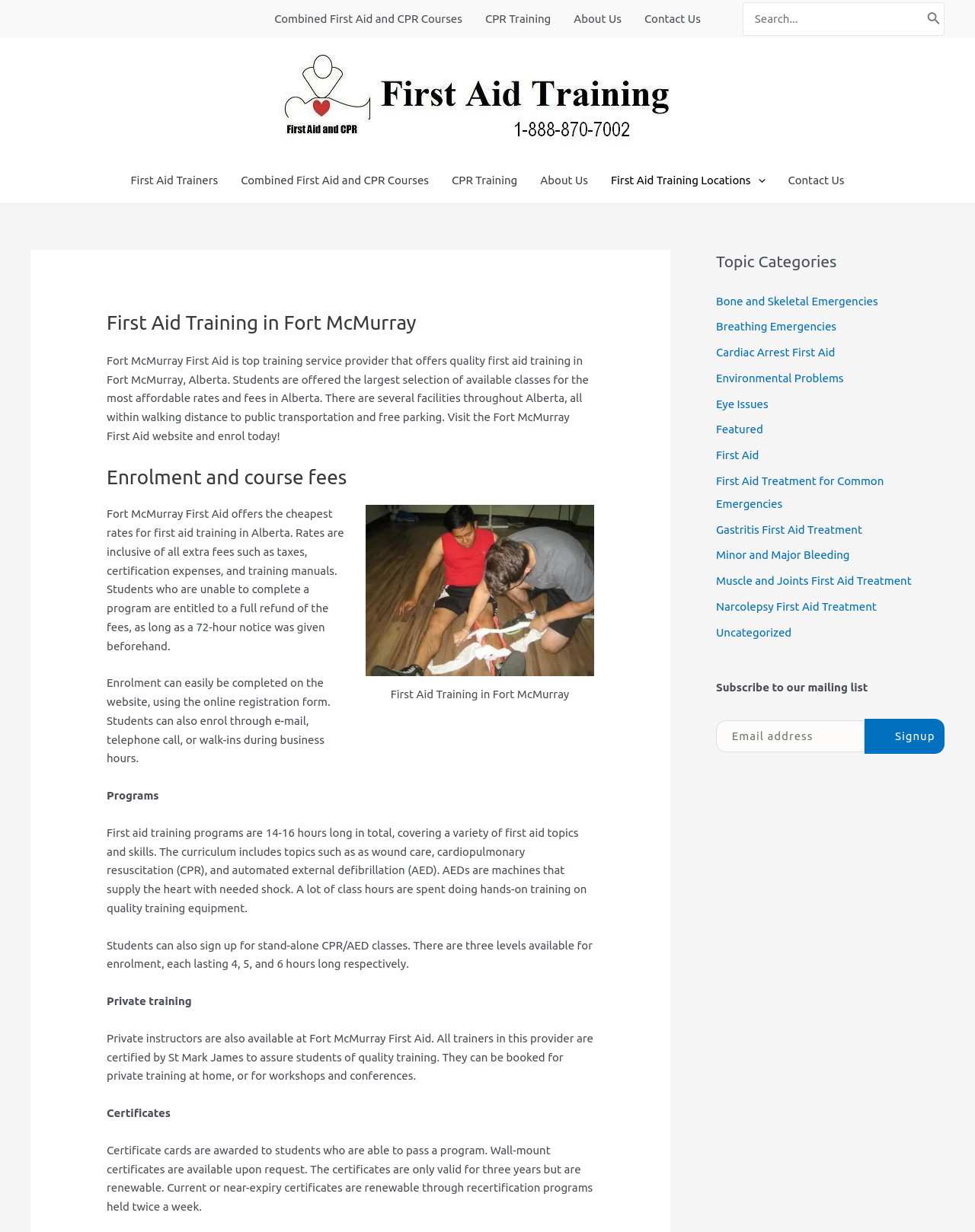Please find the bounding box coordinates of the section that needs to be clicked to achieve this instruction: "Search for first aid training".

[0.762, 0.002, 0.968, 0.029]